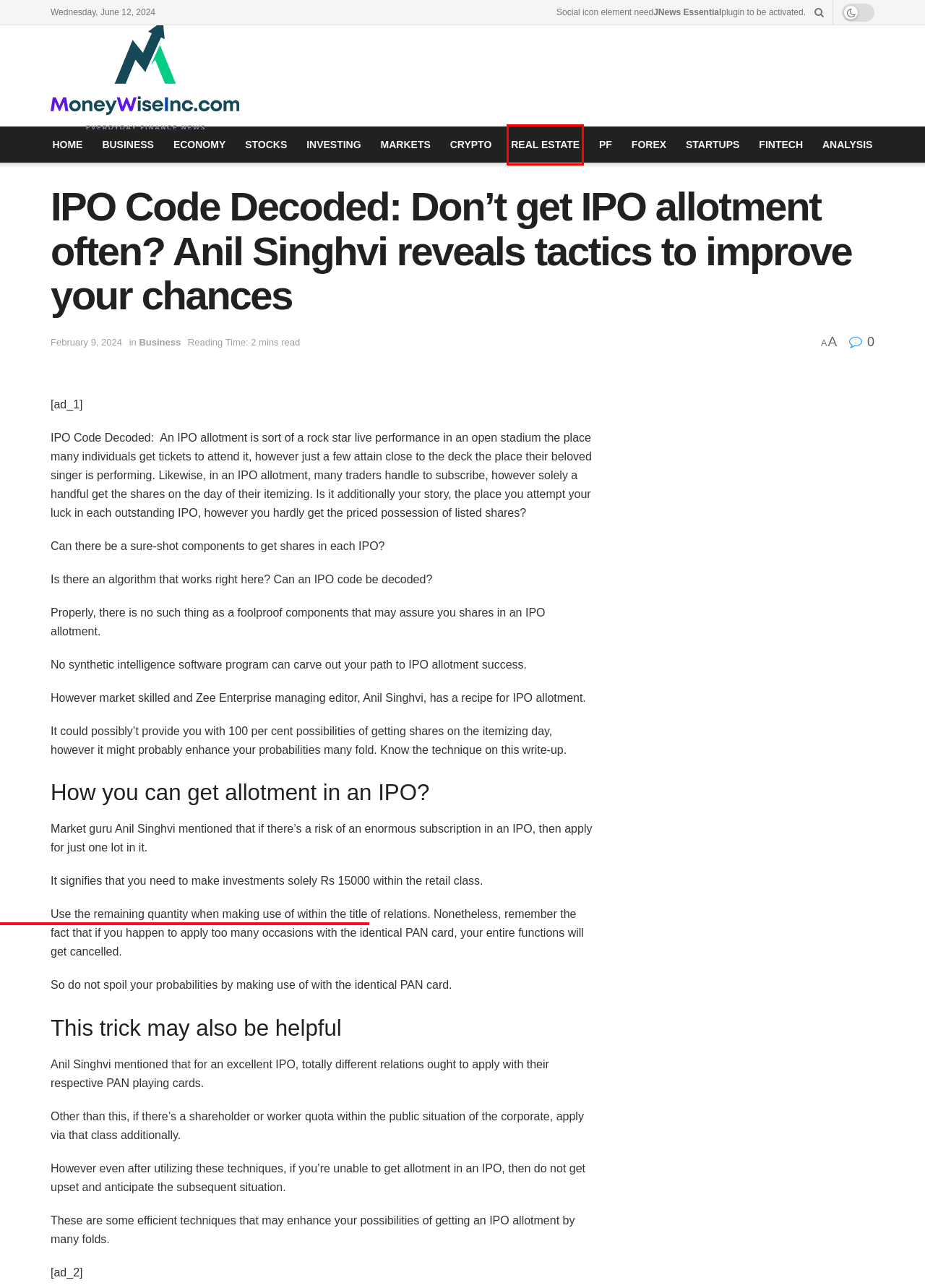You see a screenshot of a webpage with a red bounding box surrounding an element. Pick the webpage description that most accurately represents the new webpage after interacting with the element in the red bounding box. The options are:
A. Fintech – Stocks and Markets Update
B. Real Estate – Stocks and Markets Update
C. Cryptocurrency – Stocks and Markets Update
D. Markets – Stocks and Markets Update
E. Personal Finance – Stocks and Markets Update
F. Forex – Stocks and Markets Update
G. Stock Market – Stocks and Markets Update
H. Startups – Stocks and Markets Update

B